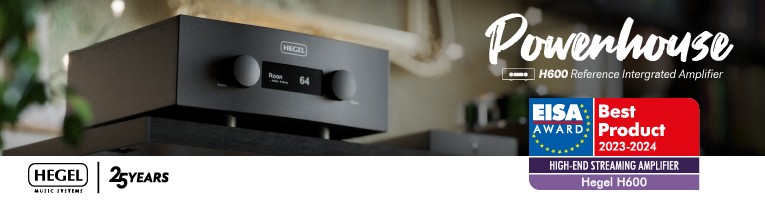What is the duration of the warranty?
Look at the image and answer the question using a single word or phrase.

25 years